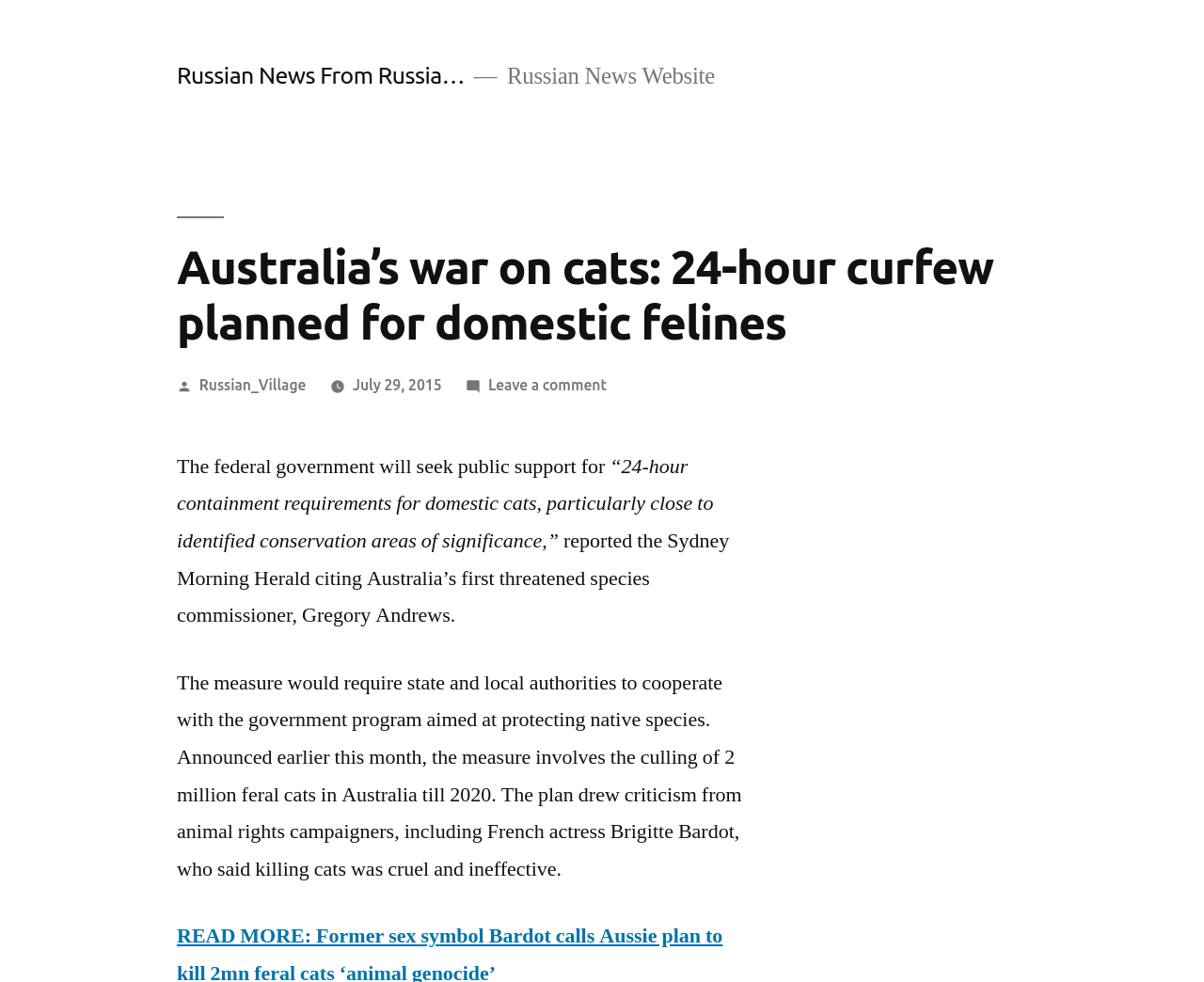Bounding box coordinates are specified in the format (top-left x, top-left y, bottom-right x, bottom-right y). All values are floating point numbers bounded between 0 and 1. Please provide the bounding box coordinate of the region this sentence describes: Check our legal notice.

None